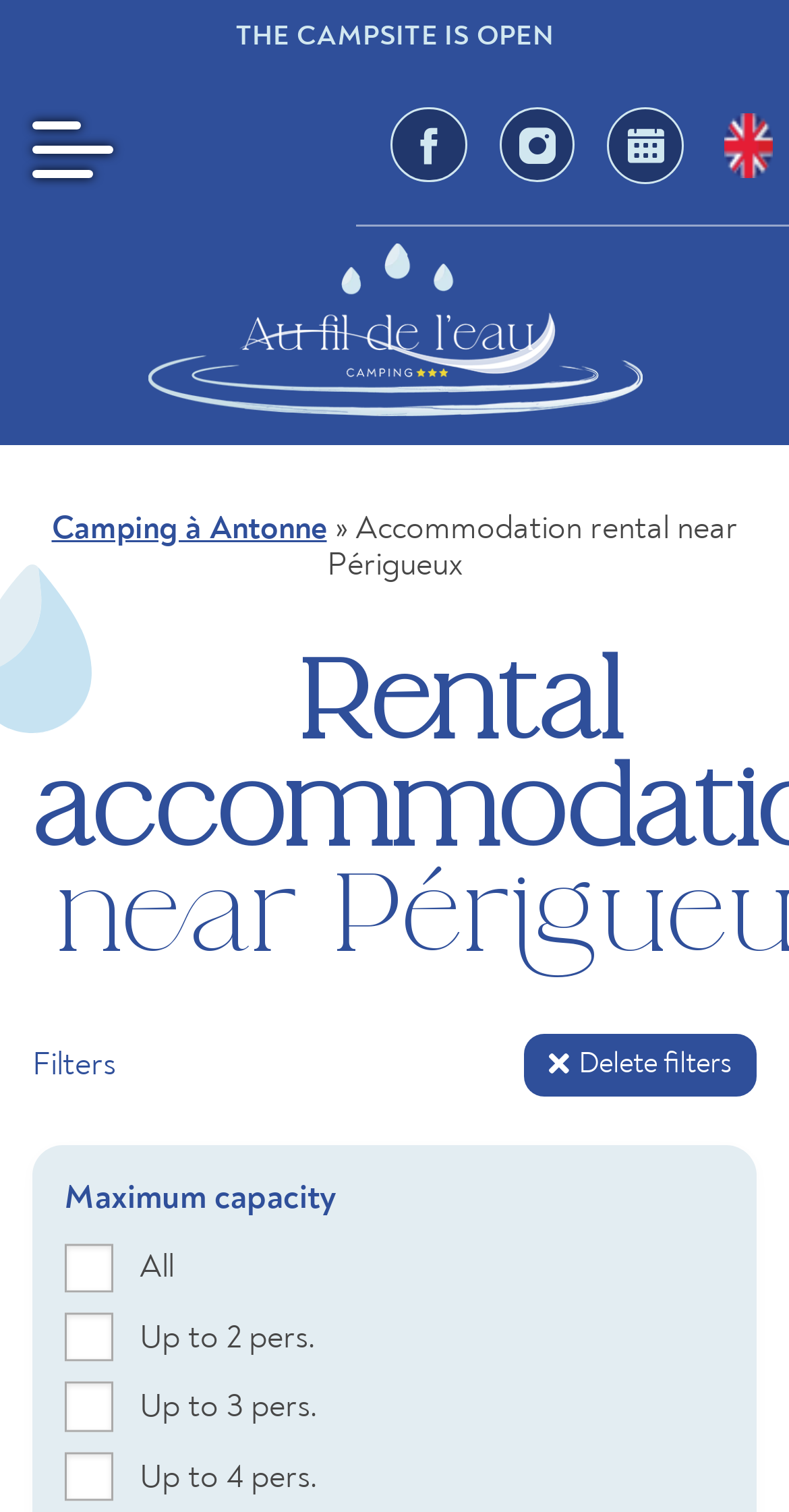Please mark the clickable region by giving the bounding box coordinates needed to complete this instruction: "Select the English language".

[0.918, 0.074, 0.979, 0.117]